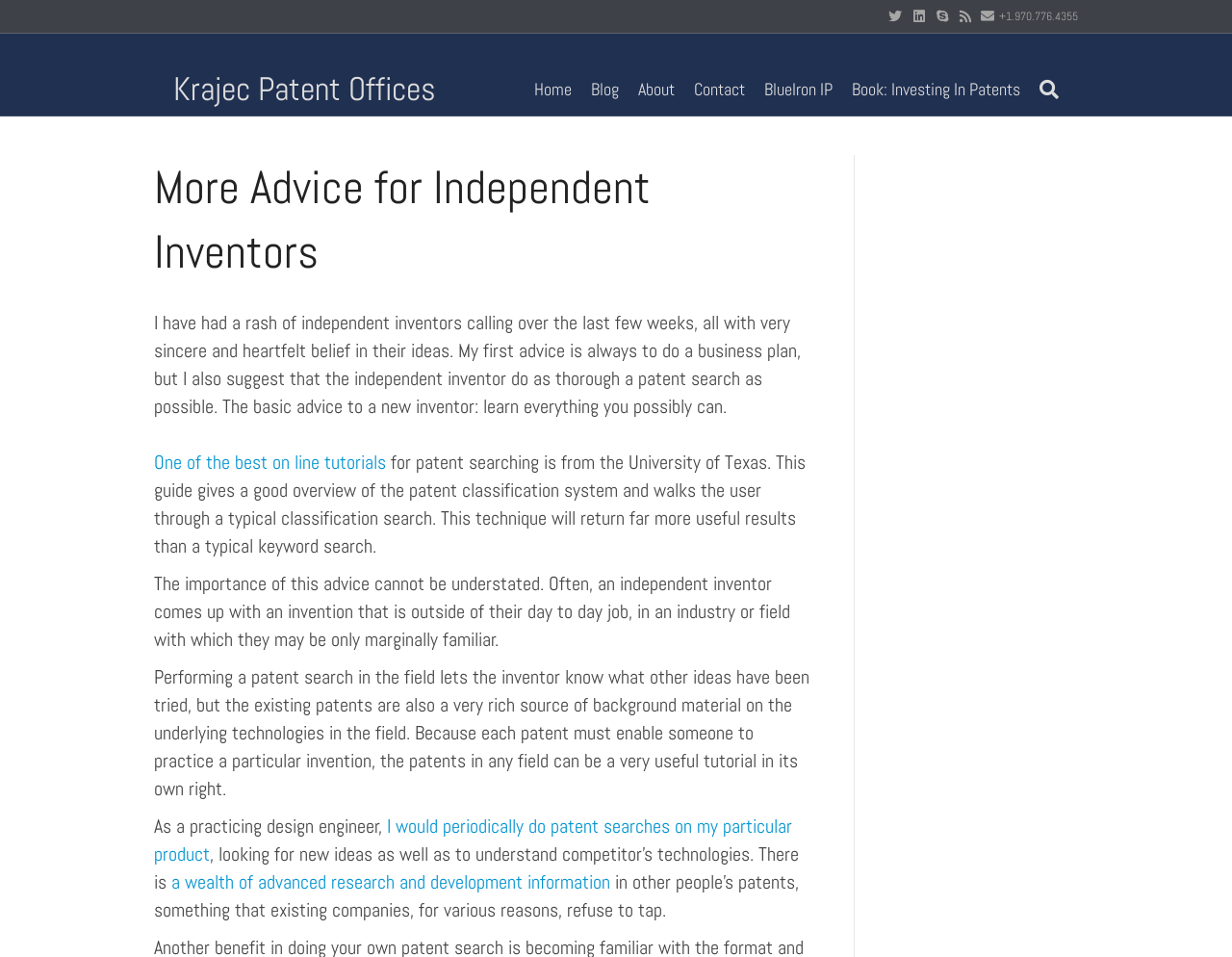Could you determine the bounding box coordinates of the clickable element to complete the instruction: "Check the online tutorial for patent searching"? Provide the coordinates as four float numbers between 0 and 1, i.e., [left, top, right, bottom].

[0.125, 0.469, 0.313, 0.496]